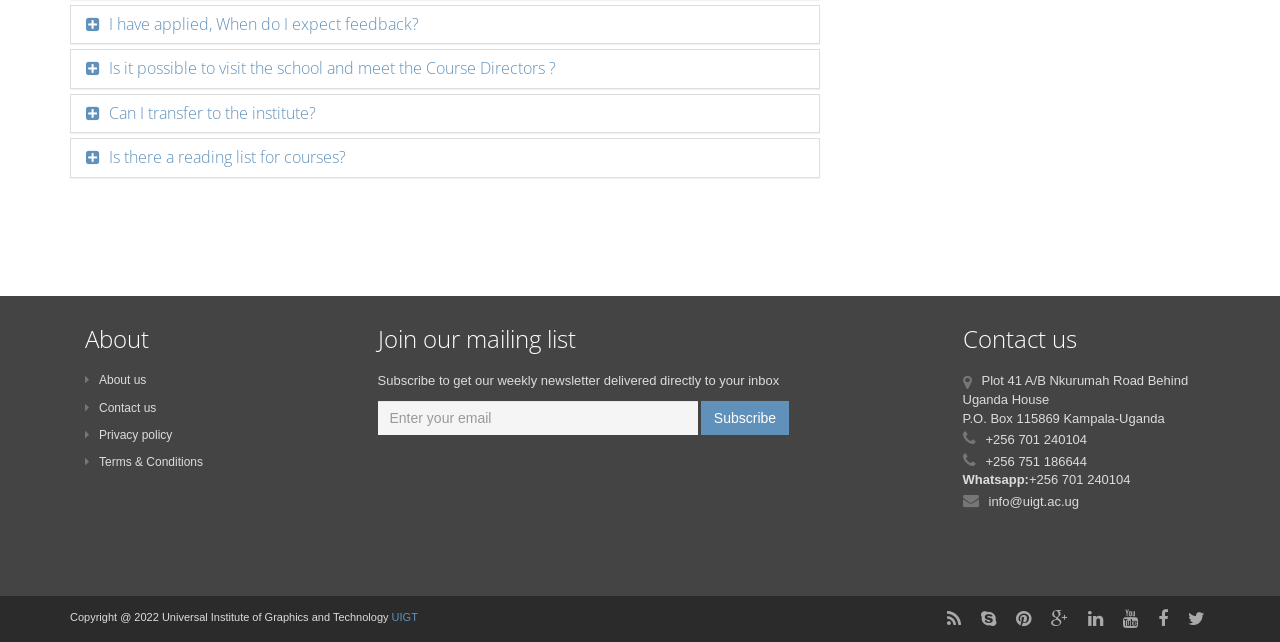Identify the bounding box coordinates for the UI element that matches this description: "About us".

[0.066, 0.582, 0.114, 0.603]